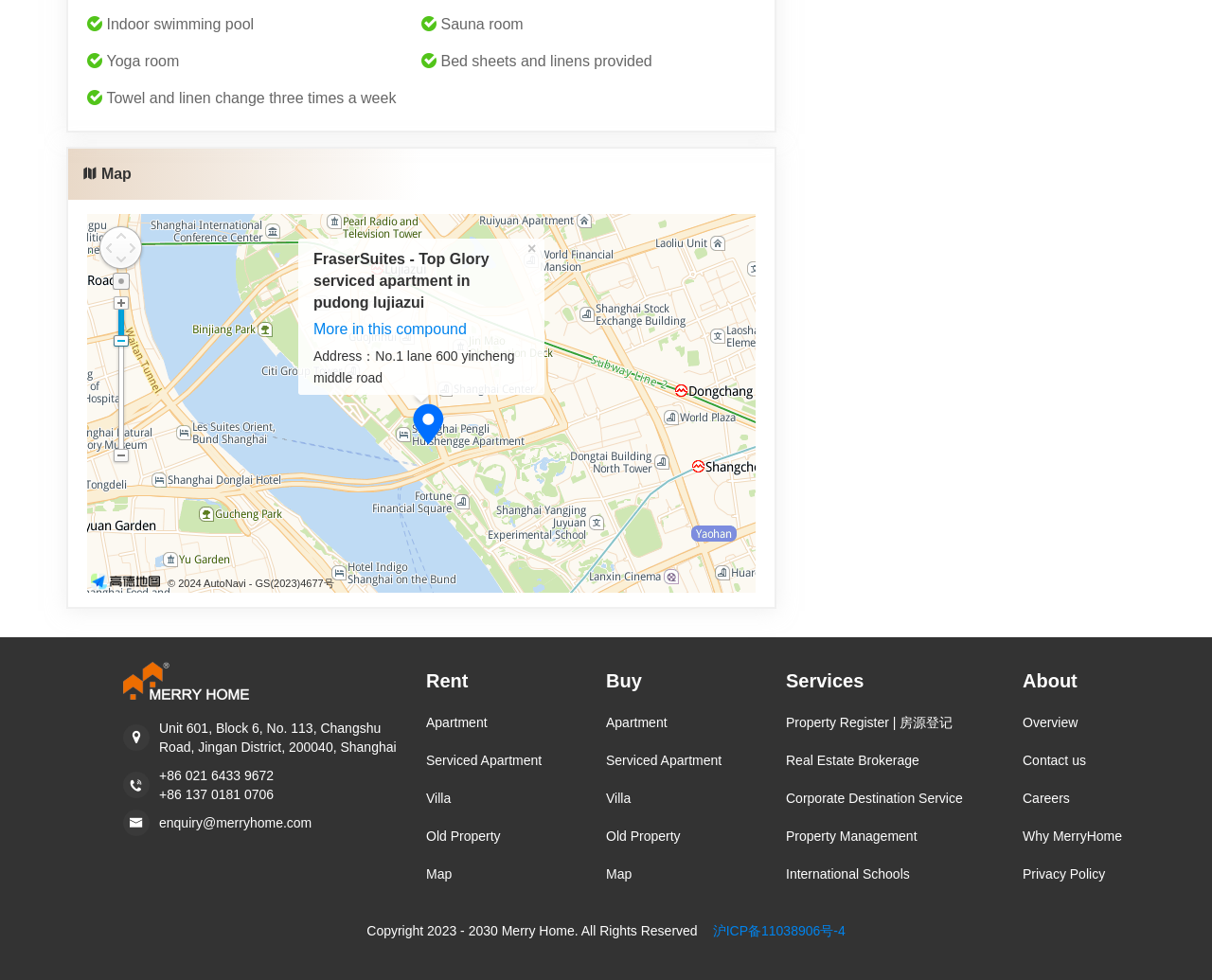Locate and provide the bounding box coordinates for the HTML element that matches this description: "Old Property".

[0.352, 0.834, 0.5, 0.873]